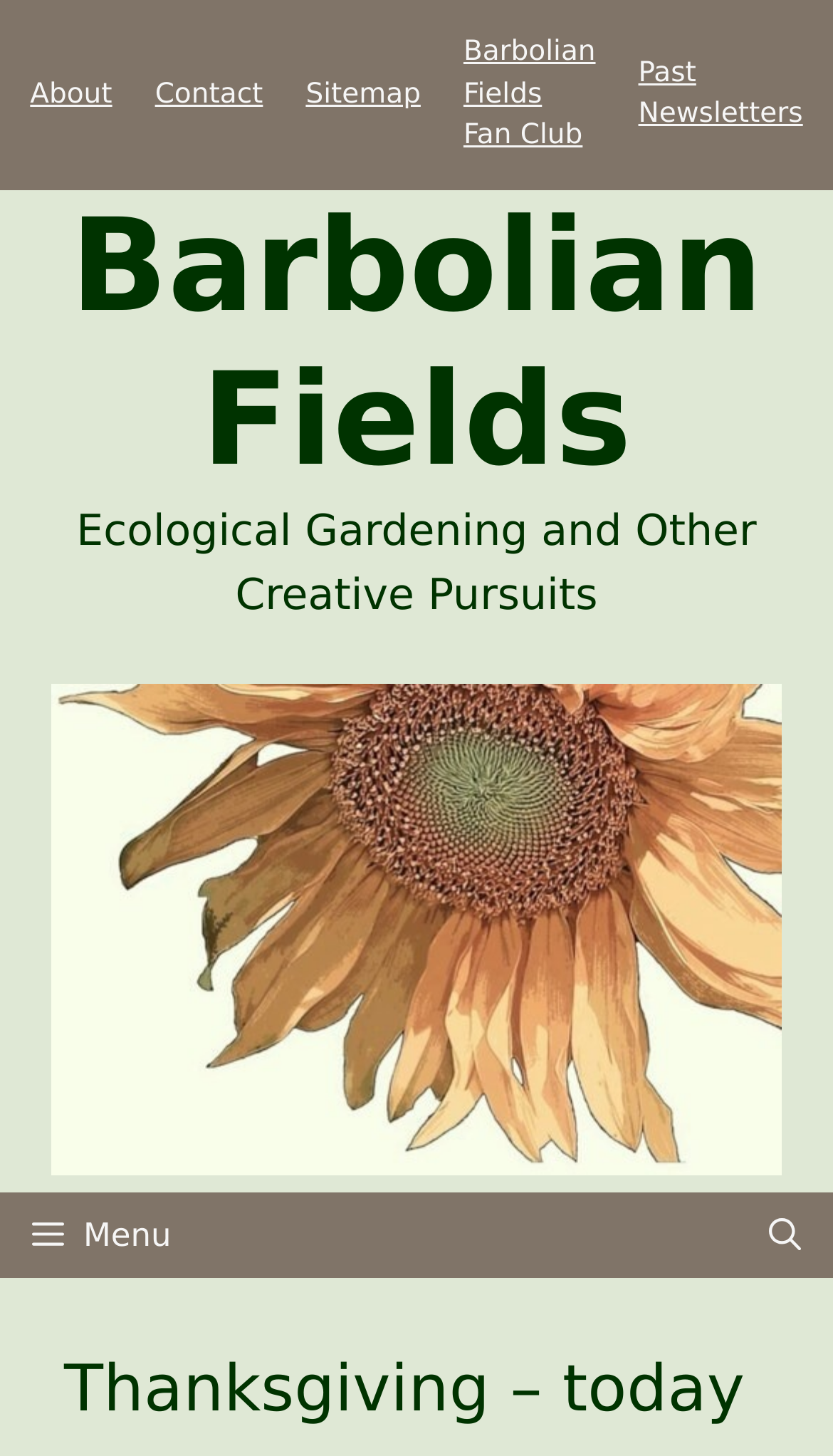Locate the bounding box coordinates of the clickable region necessary to complete the following instruction: "view past newsletters". Provide the coordinates in the format of four float numbers between 0 and 1, i.e., [left, top, right, bottom].

[0.766, 0.039, 0.964, 0.09]